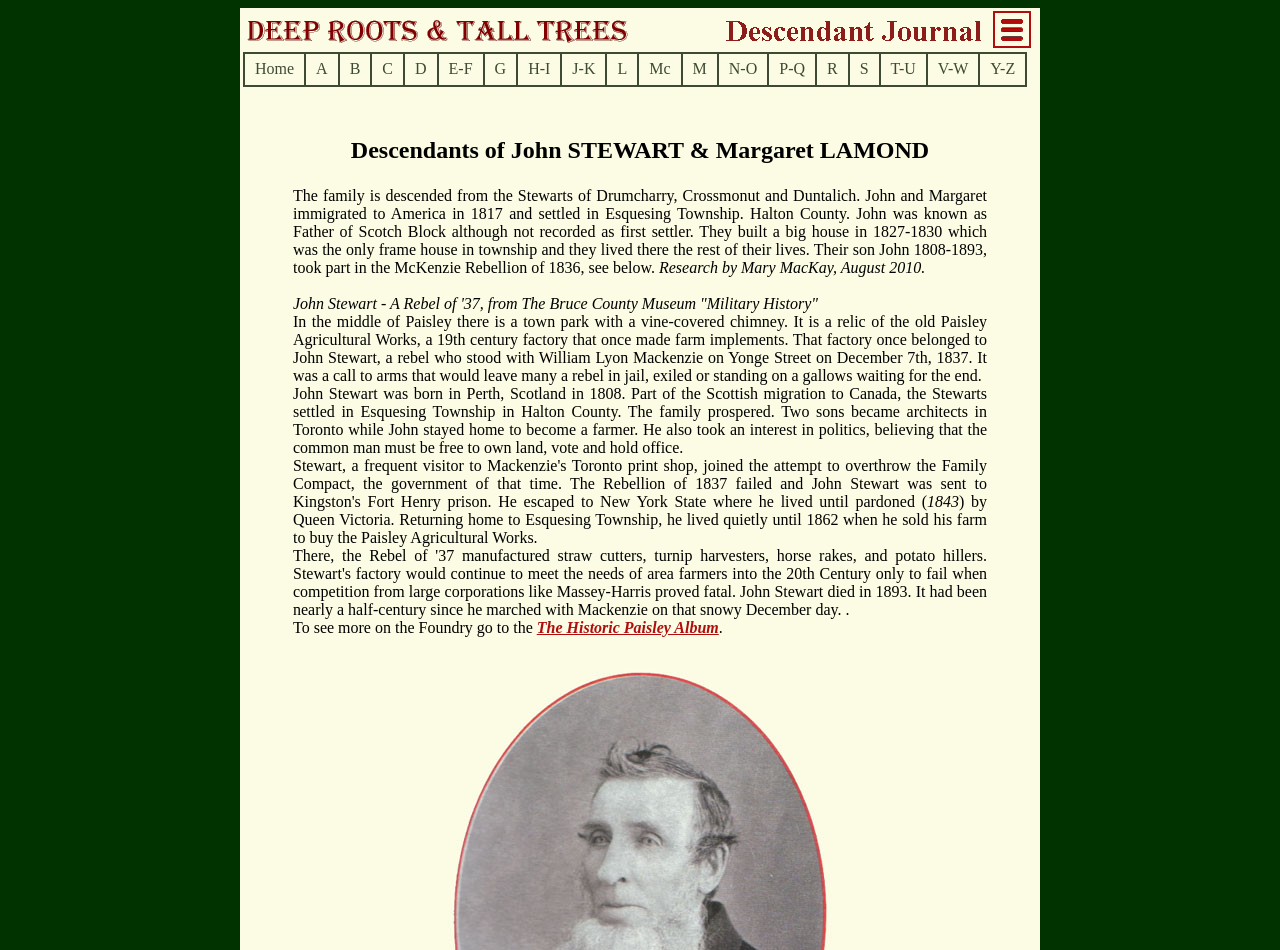Where was John Stewart born?
Refer to the image and provide a one-word or short phrase answer.

Perth, Scotland